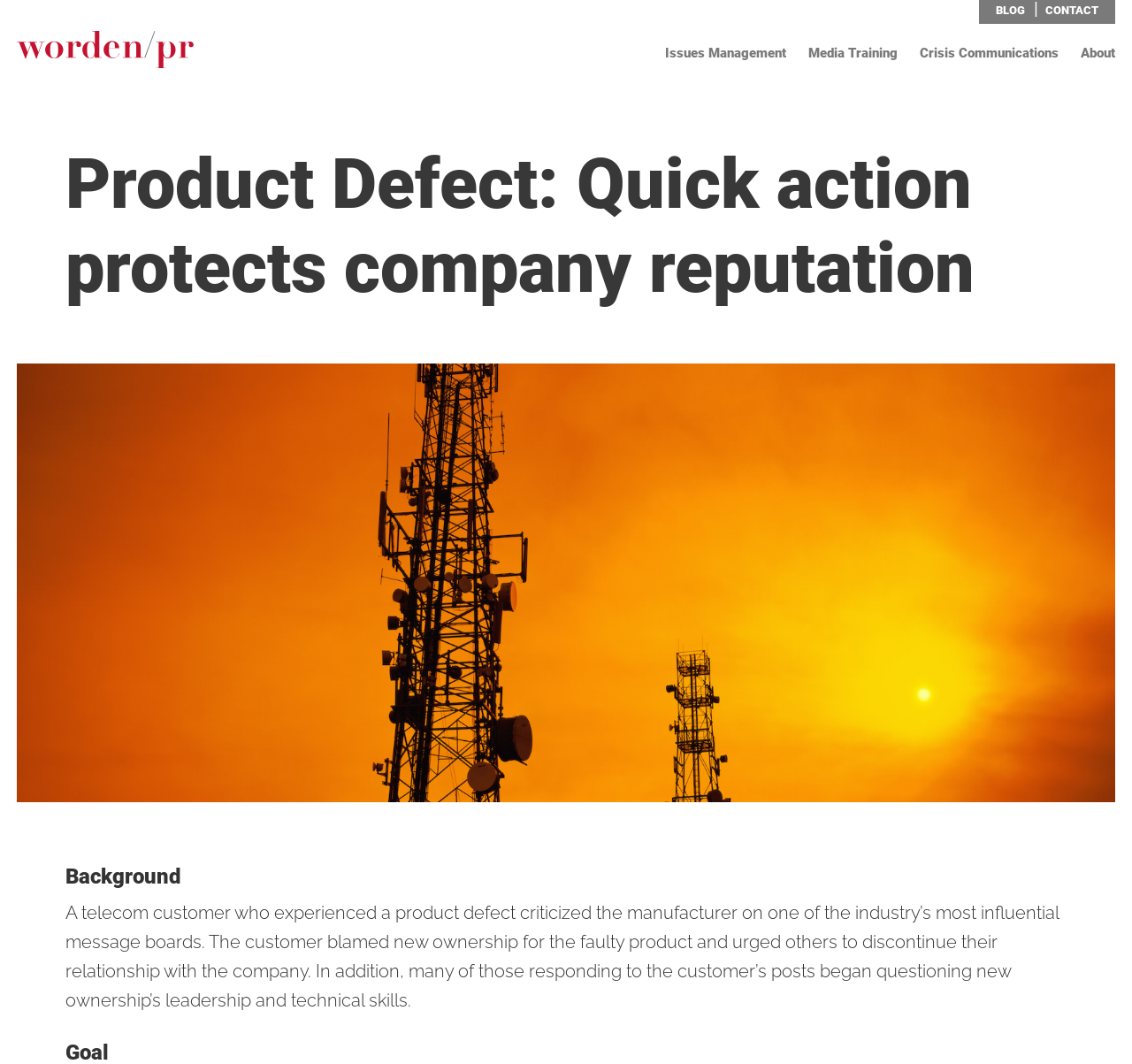What is the industry related to?
Based on the image, provide a one-word or brief-phrase response.

Telecom